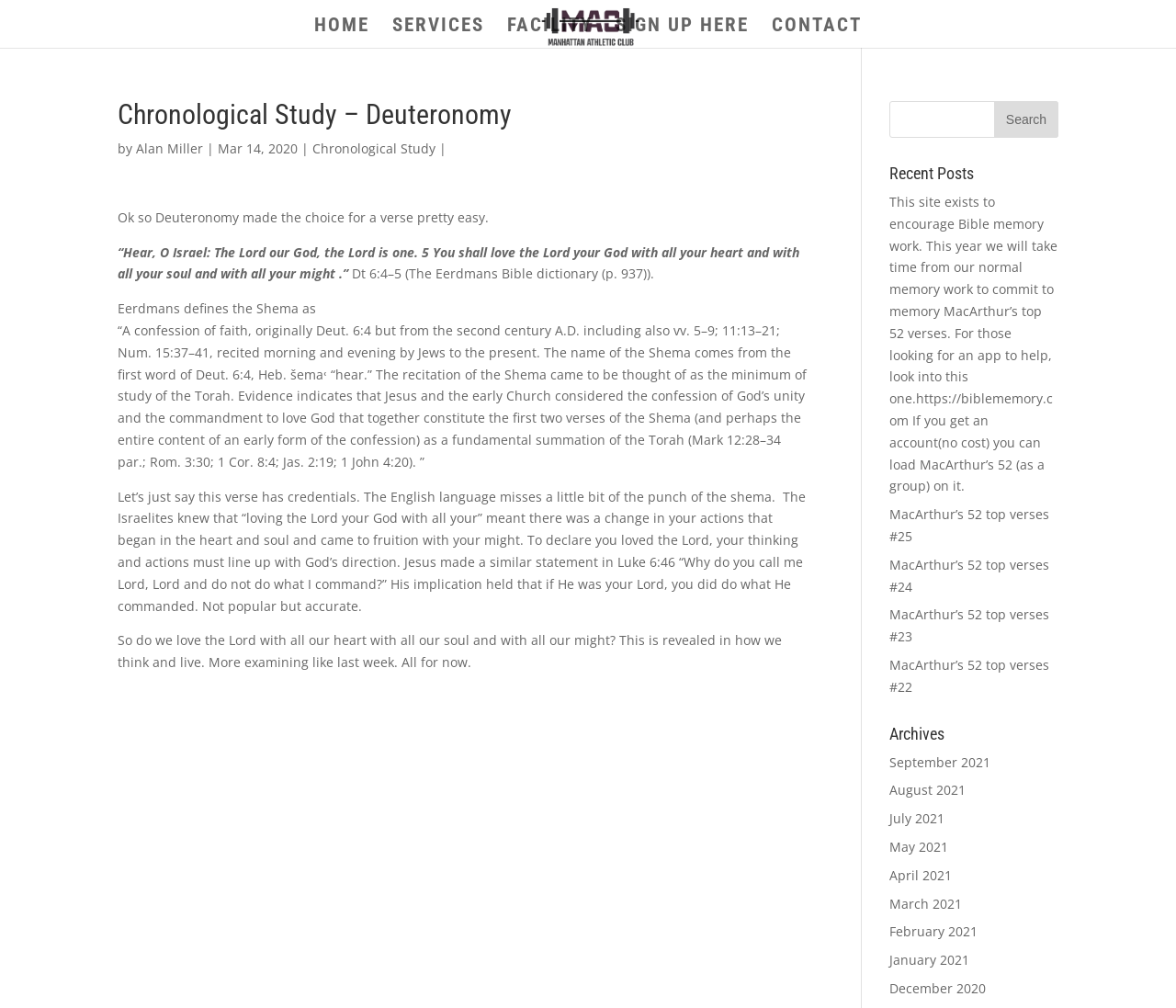Determine the bounding box coordinates of the clickable region to execute the instruction: "View the 'Recent Posts'". The coordinates should be four float numbers between 0 and 1, denoted as [left, top, right, bottom].

[0.756, 0.164, 0.9, 0.19]